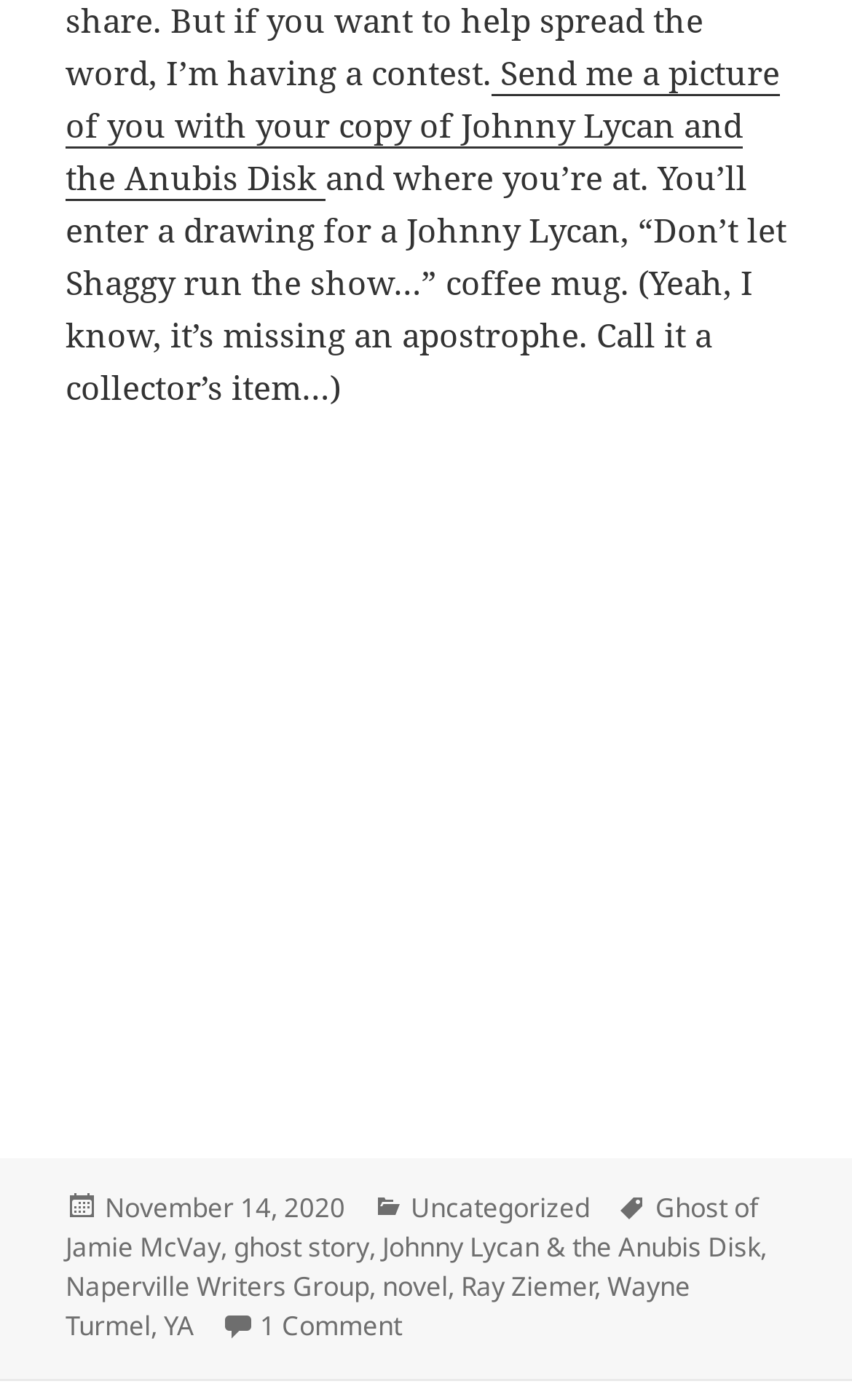What is the author promoting?
Please give a detailed and elaborate answer to the question based on the image.

The author is promoting their book 'Johnny Lycan and the Anubis Disk' as they are asking readers to send a picture with their copy of the book to enter a drawing for a coffee mug.